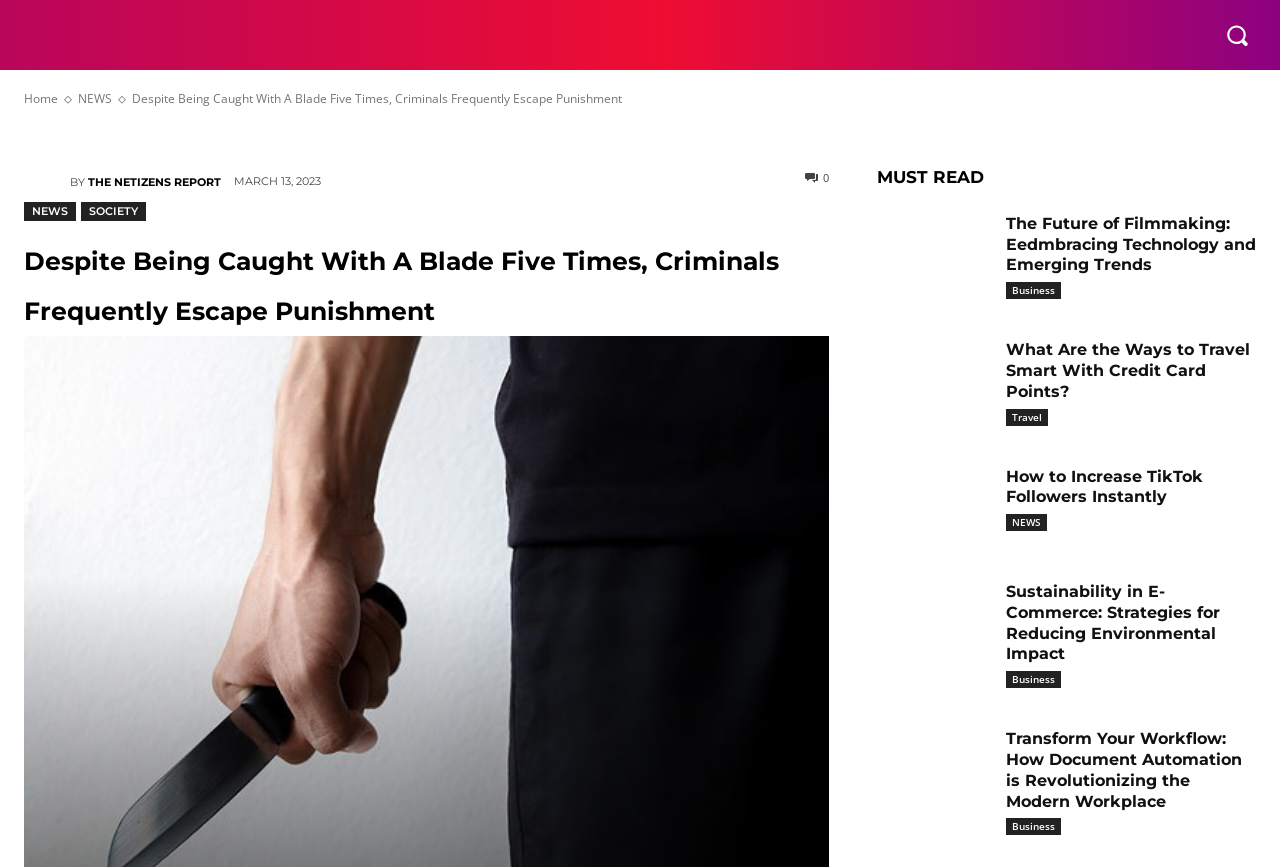Provide a thorough description of the webpage you see.

This webpage appears to be a news article page. At the top left corner, there is a logo and a navigation menu with 9 links: Home, Business, Entertainment, News, Technology, Health, Travel, Sports, and Automotive. To the right of the navigation menu, there is a search button with a magnifying glass icon.

Below the navigation menu, there is a large heading that reads "Despite Being Caught With A Blade Five Times, Criminals Frequently Escape Punishment". This heading is followed by a subheading "BY THE NETIZENS REPORT" and a timestamp "MARCH 13, 2023".

The main content of the page is divided into several sections. The first section has a heading "MUST READ" and features a news article with a link to read more. Below this section, there are several other news articles, each with a heading, a brief summary, and a link to read more. These articles are categorized under different topics such as Business, Travel, and News.

In total, there are 7 news articles on this page, each with a heading, a brief summary, and a link to read more. The articles are arranged in a vertical column, with the most prominent article at the top and the others following below.